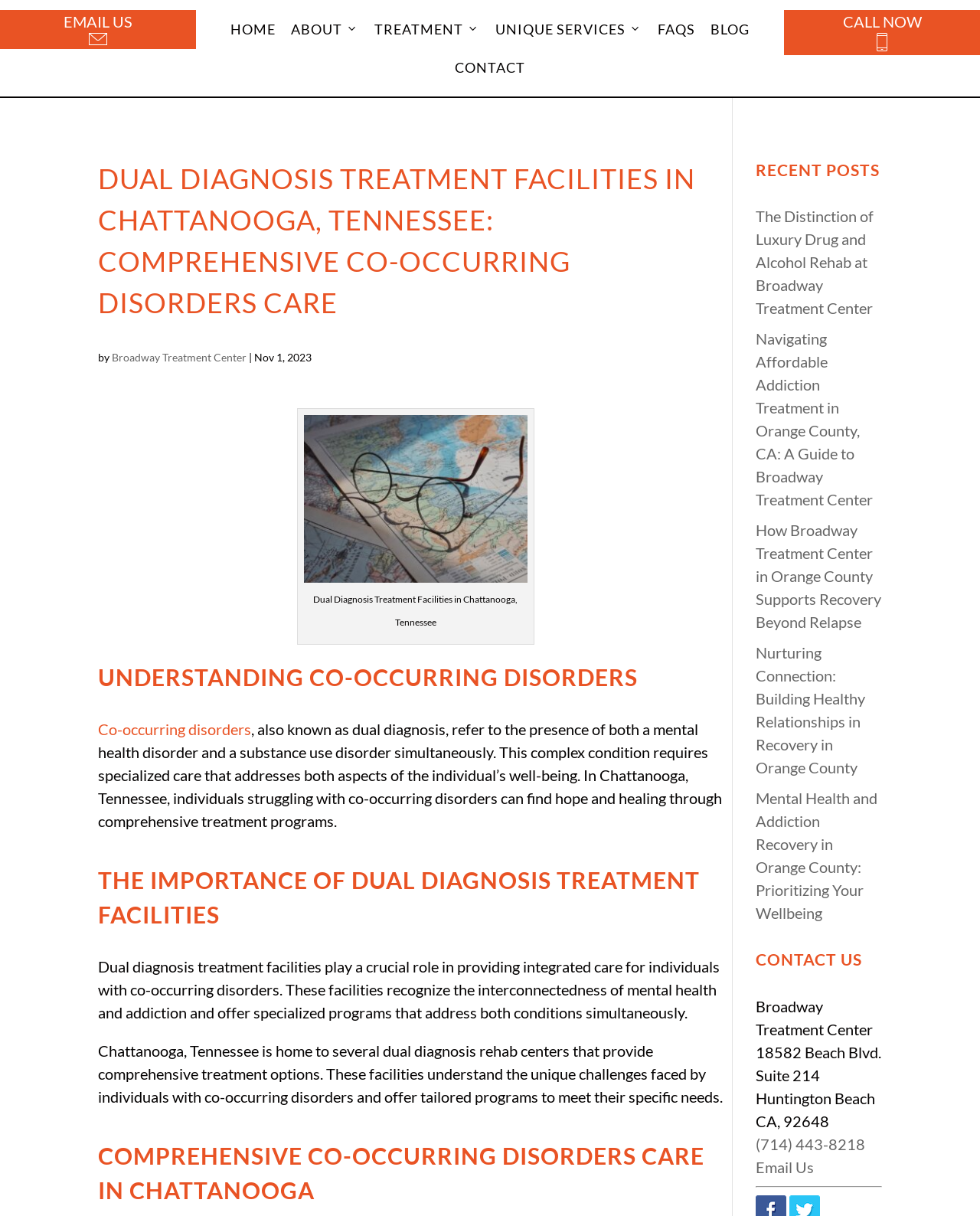Can you specify the bounding box coordinates for the region that should be clicked to fulfill this instruction: "Learn more about co-occurring disorders".

[0.1, 0.592, 0.256, 0.607]